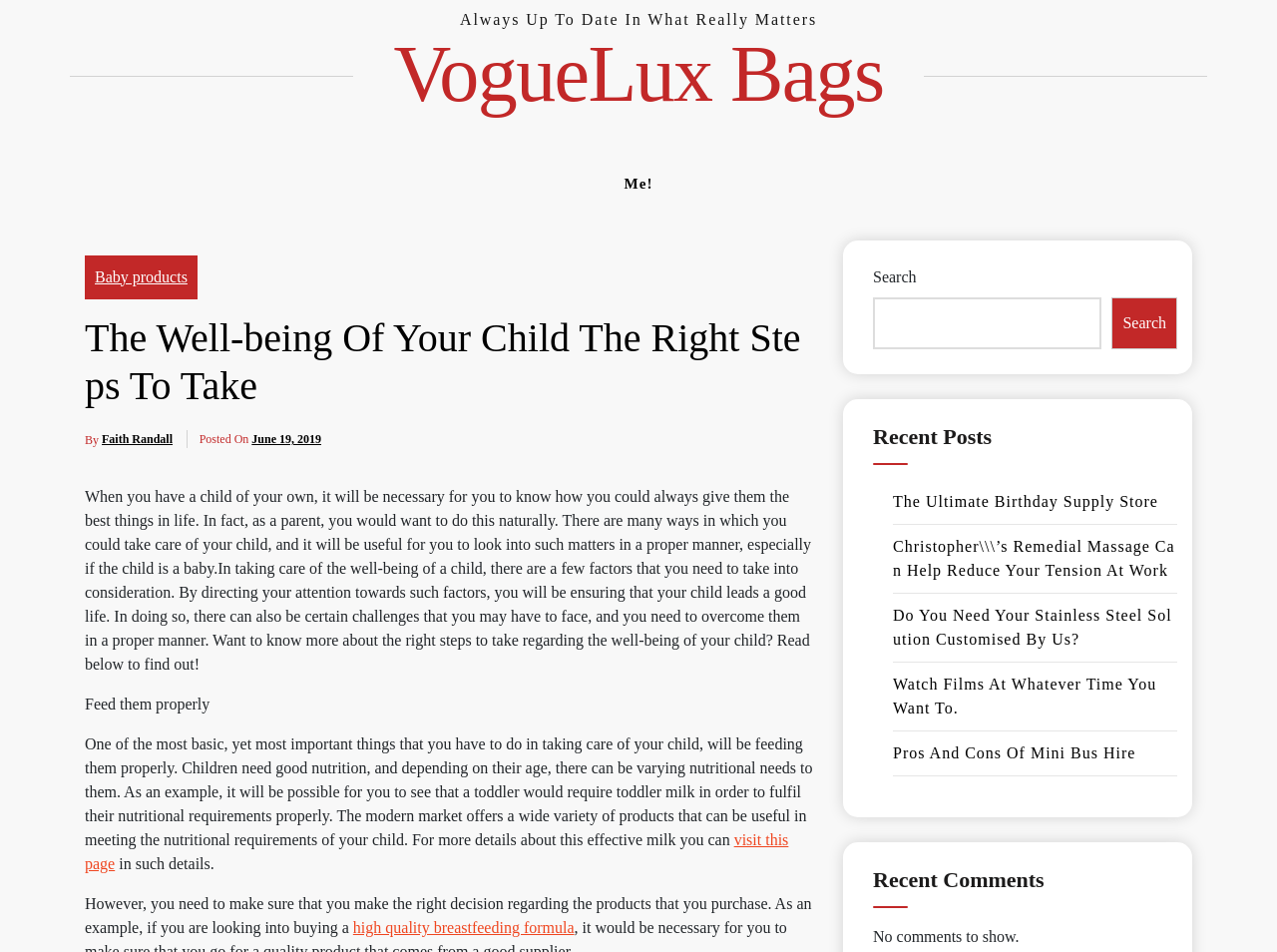Explain the webpage's design and content in an elaborate manner.

This webpage appears to be a blog post about the well-being of children, specifically discussing the right steps to take in caring for them. At the top of the page, there is a heading that reads "The Well-being Of Your Child The Right Steps To Take" followed by a link to "VogueLux Bags" and a smaller text "Always Up To Date In What Really Matters". 

Below this, there is a link to "Baby products" on the left side, and a link to "Me!" on the right side. The main content of the page starts with a paragraph of text that discusses the importance of taking care of one's child, followed by a heading that reads "The Well-being Of Your Child The Right Steps To Take" again, this time with the author's name "Faith Randall" and the date "June 19, 2019" below it.

The main content is divided into sections, with headings such as "Feed them properly" that discuss specific aspects of childcare. There are also links to external pages, such as "visit this page" and "high quality breastfeeding formula", that provide more information on related topics.

On the right side of the page, there is a search bar with a button, and below it, a section titled "Recent Posts" that lists several links to other blog posts. Further down, there is a section titled "Recent Comments" that currently shows no comments.

Overall, the webpage appears to be a informative blog post about childcare, with links to related products and other blog posts on the side.